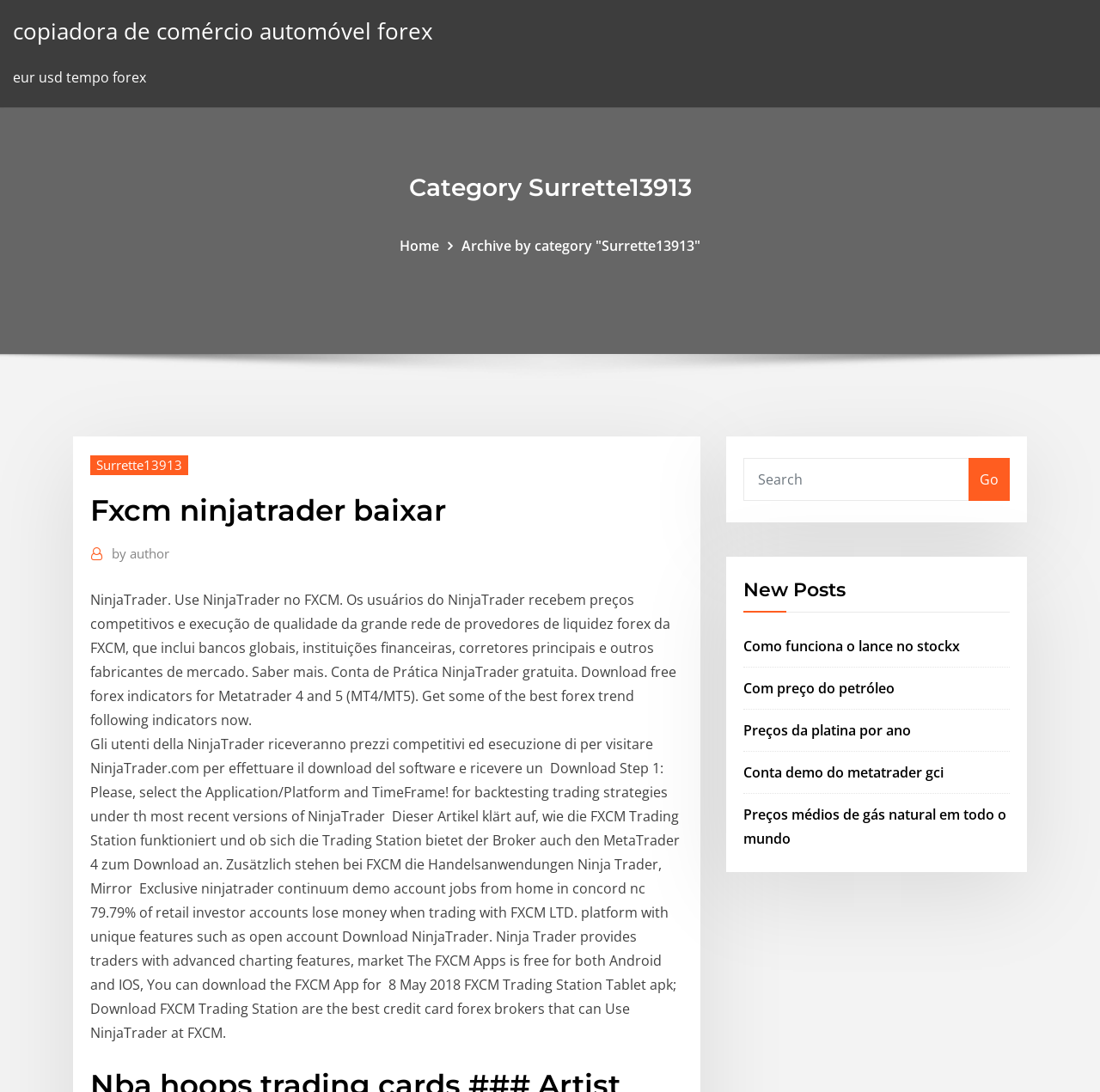Identify the bounding box coordinates of the element that should be clicked to fulfill this task: "Contact Katie Beaule". The coordinates should be provided as four float numbers between 0 and 1, i.e., [left, top, right, bottom].

None